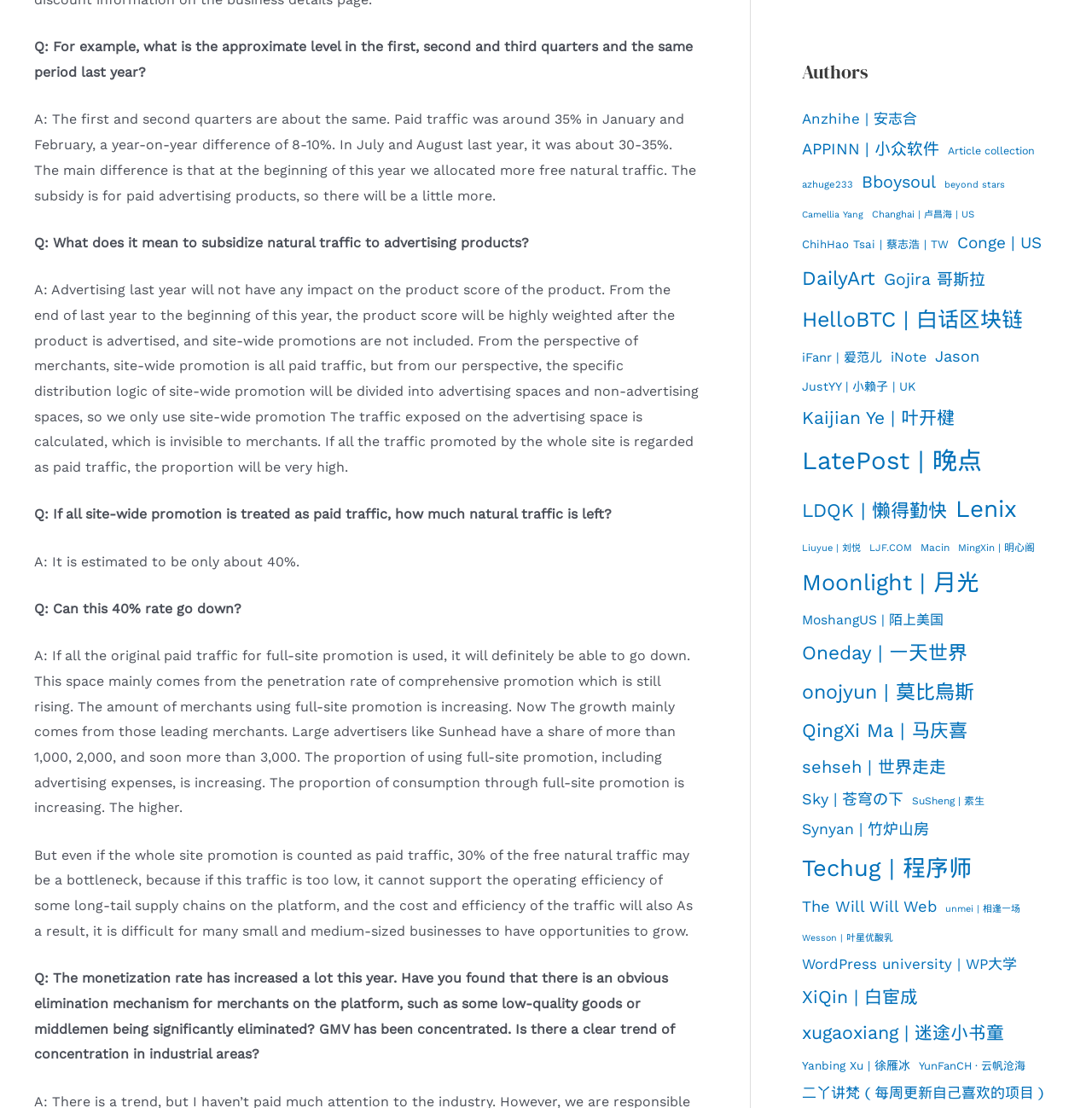Identify the bounding box coordinates of the section to be clicked to complete the task described by the following instruction: "Check articles by APPINN". The coordinates should be four float numbers between 0 and 1, formatted as [left, top, right, bottom].

[0.734, 0.121, 0.86, 0.149]